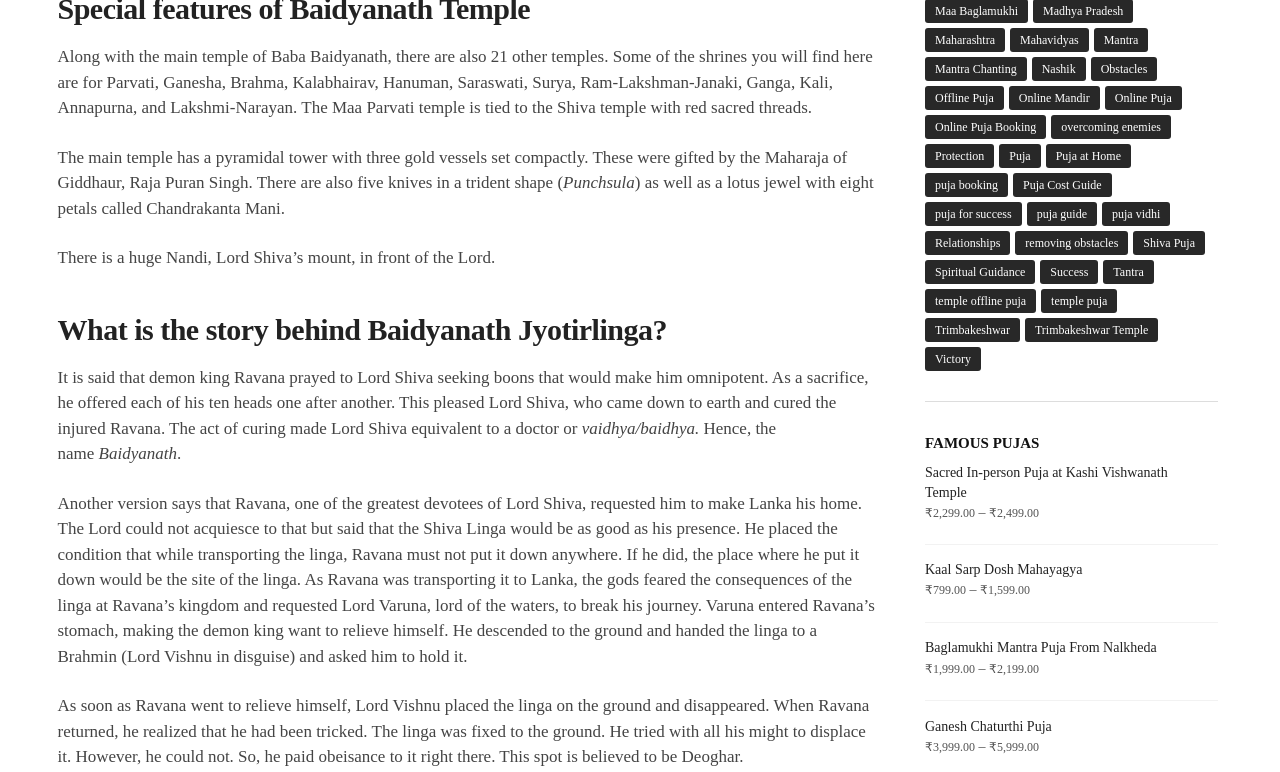Specify the bounding box coordinates of the element's area that should be clicked to execute the given instruction: "Learn about Baidyanath Jyotirlinga". The coordinates should be four float numbers between 0 and 1, i.e., [left, top, right, bottom].

[0.045, 0.398, 0.687, 0.437]